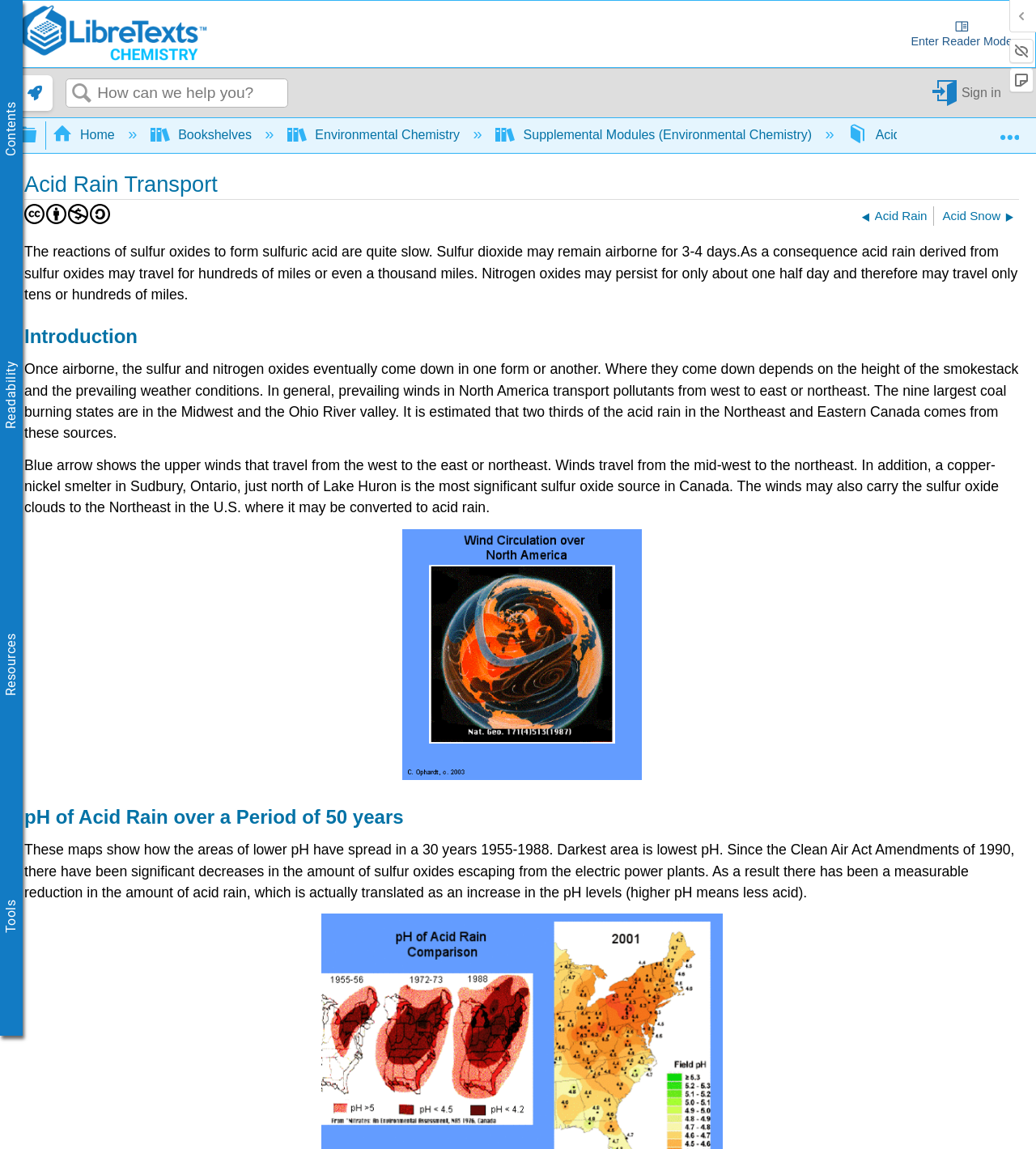Please predict the bounding box coordinates of the element's region where a click is necessary to complete the following instruction: "Expand/collapse global hierarchy". The coordinates should be represented by four float numbers between 0 and 1, i.e., [left, top, right, bottom].

[0.018, 0.104, 0.087, 0.131]